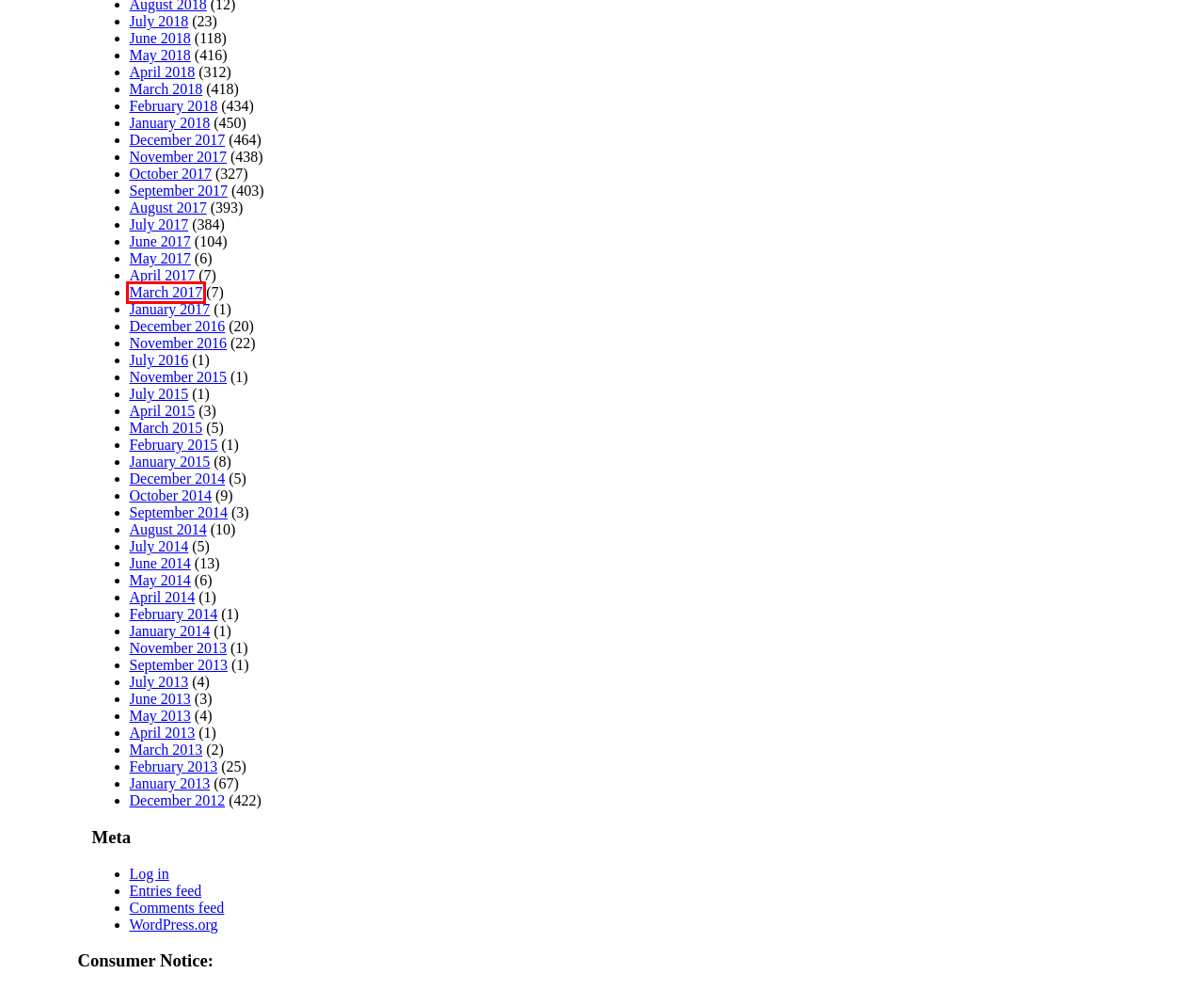Review the screenshot of a webpage that includes a red bounding box. Choose the most suitable webpage description that matches the new webpage after clicking the element within the red bounding box. Here are the candidates:
A. July 2018
B. August 2017
C. Comments for
D. July 2013
E. March 2013
F. December 2016
G. March 2017
H. April 2017

G